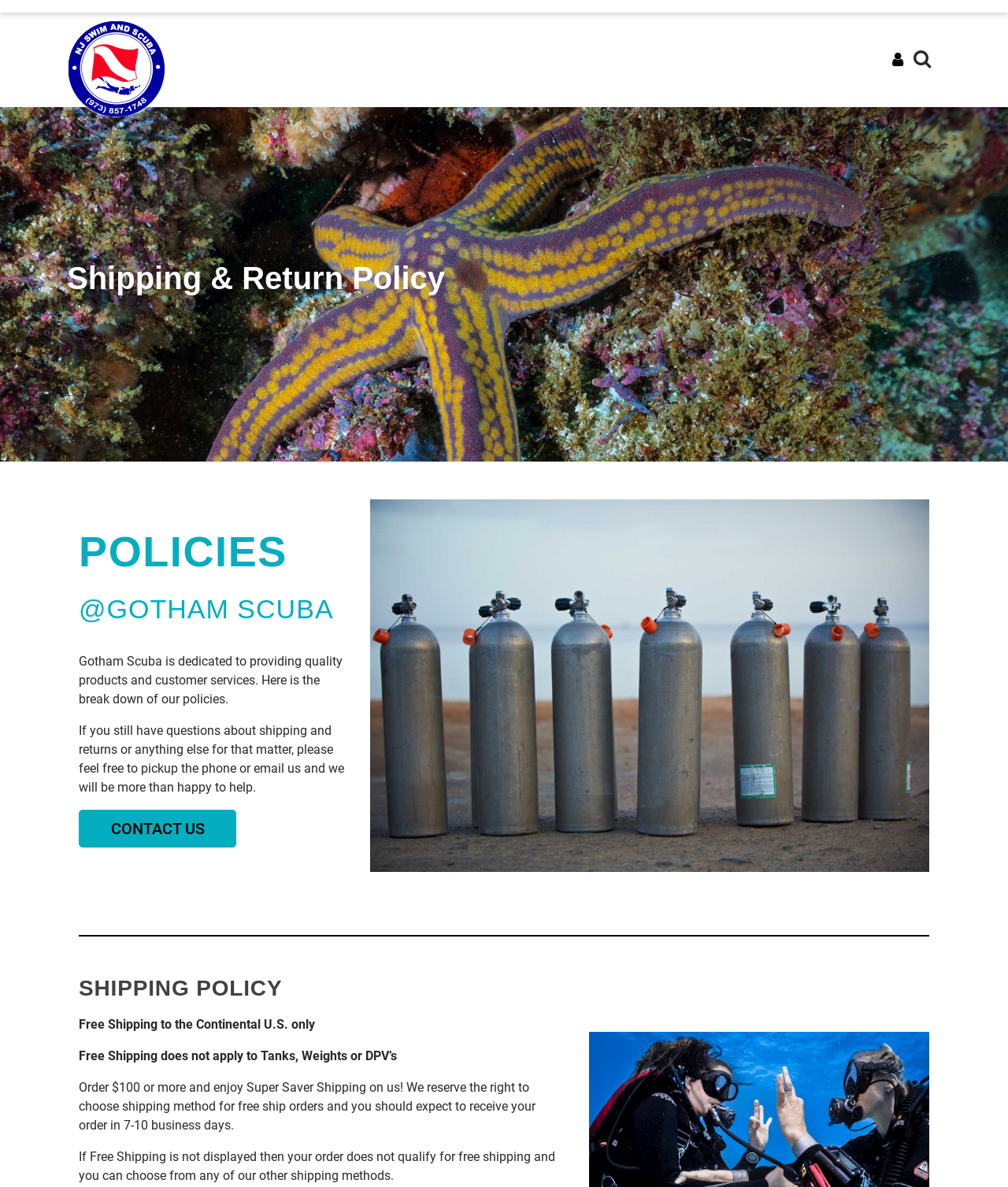Based on the provided description, "CONTACT US", find the bounding box of the corresponding UI element in the screenshot.

[0.078, 0.682, 0.234, 0.714]